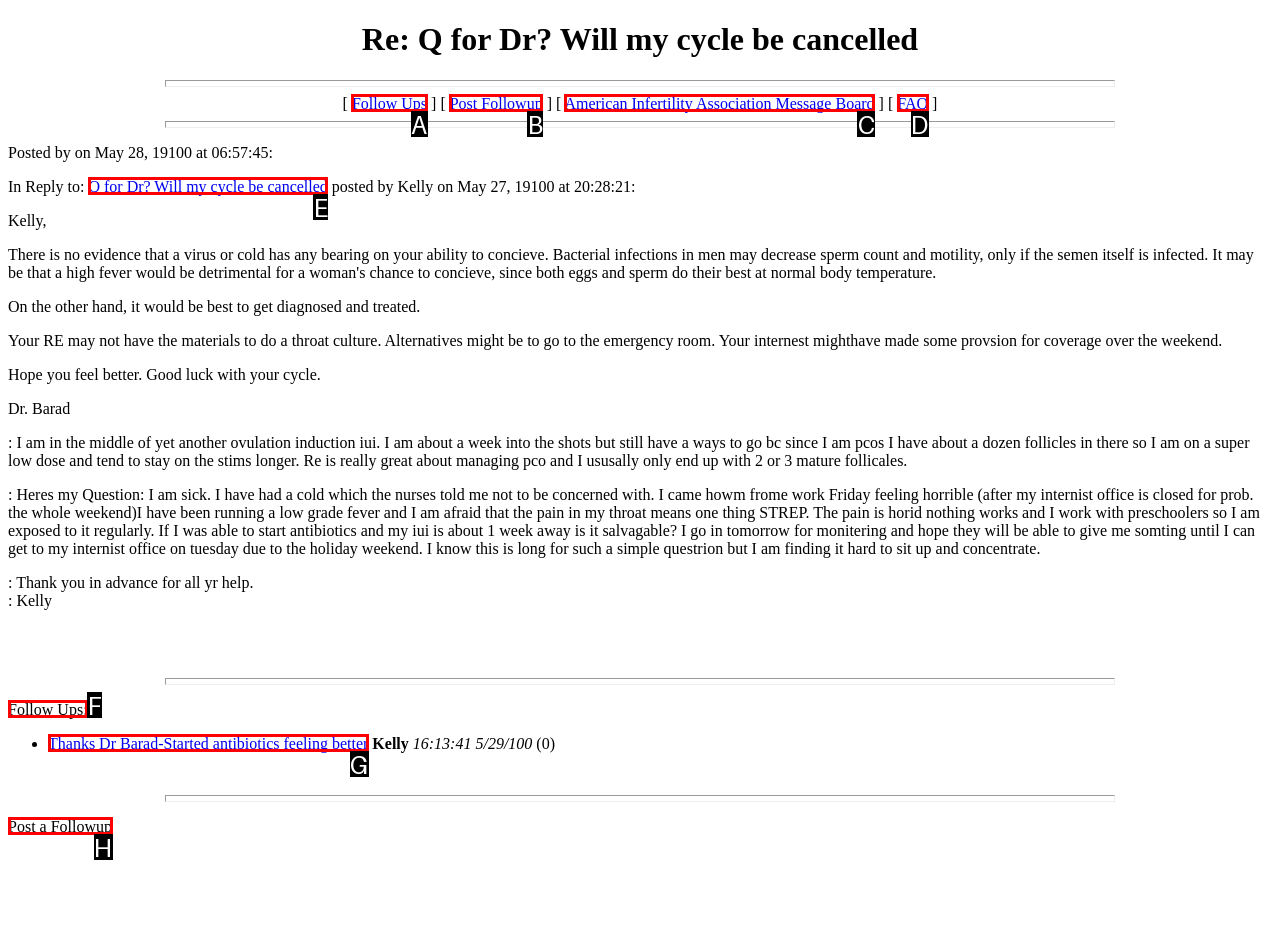Choose the option that best matches the description: FAQ
Indicate the letter of the matching option directly.

D